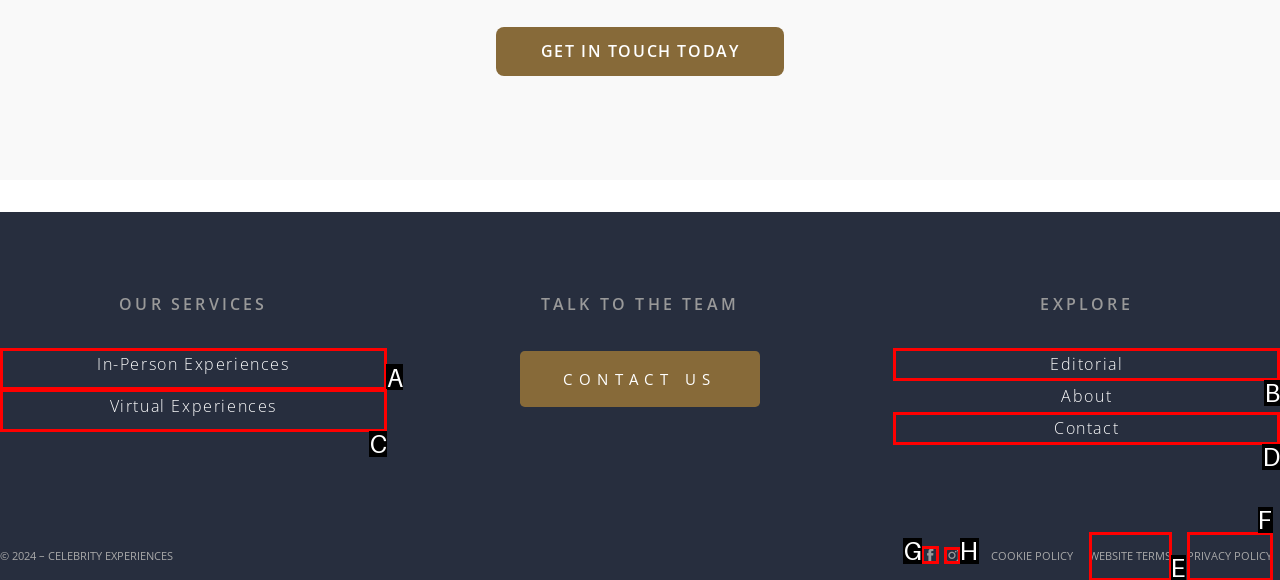Tell me which one HTML element I should click to complete the following task: Visit the Facebook page Answer with the option's letter from the given choices directly.

G